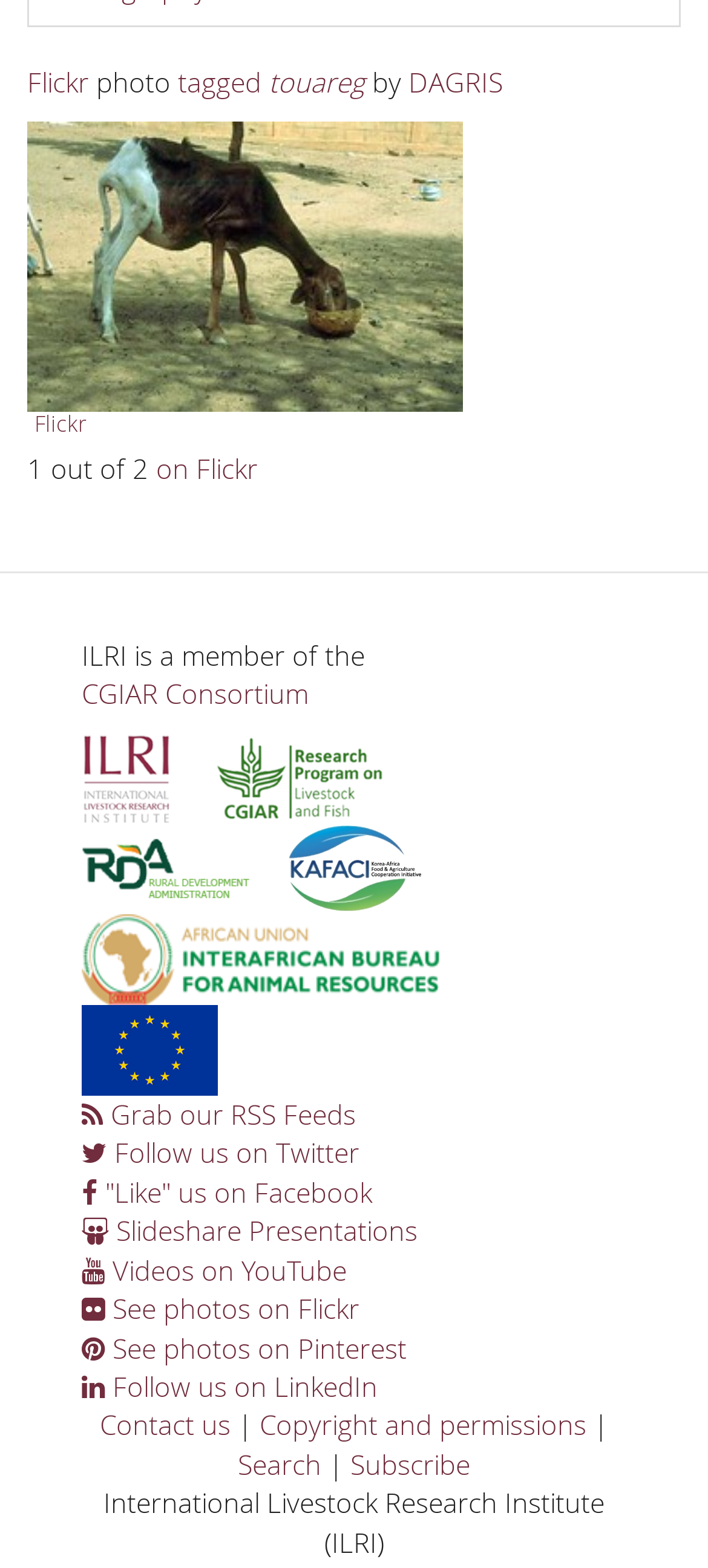What is the name of the research institute?
Answer with a single word or phrase by referring to the visual content.

ILRI